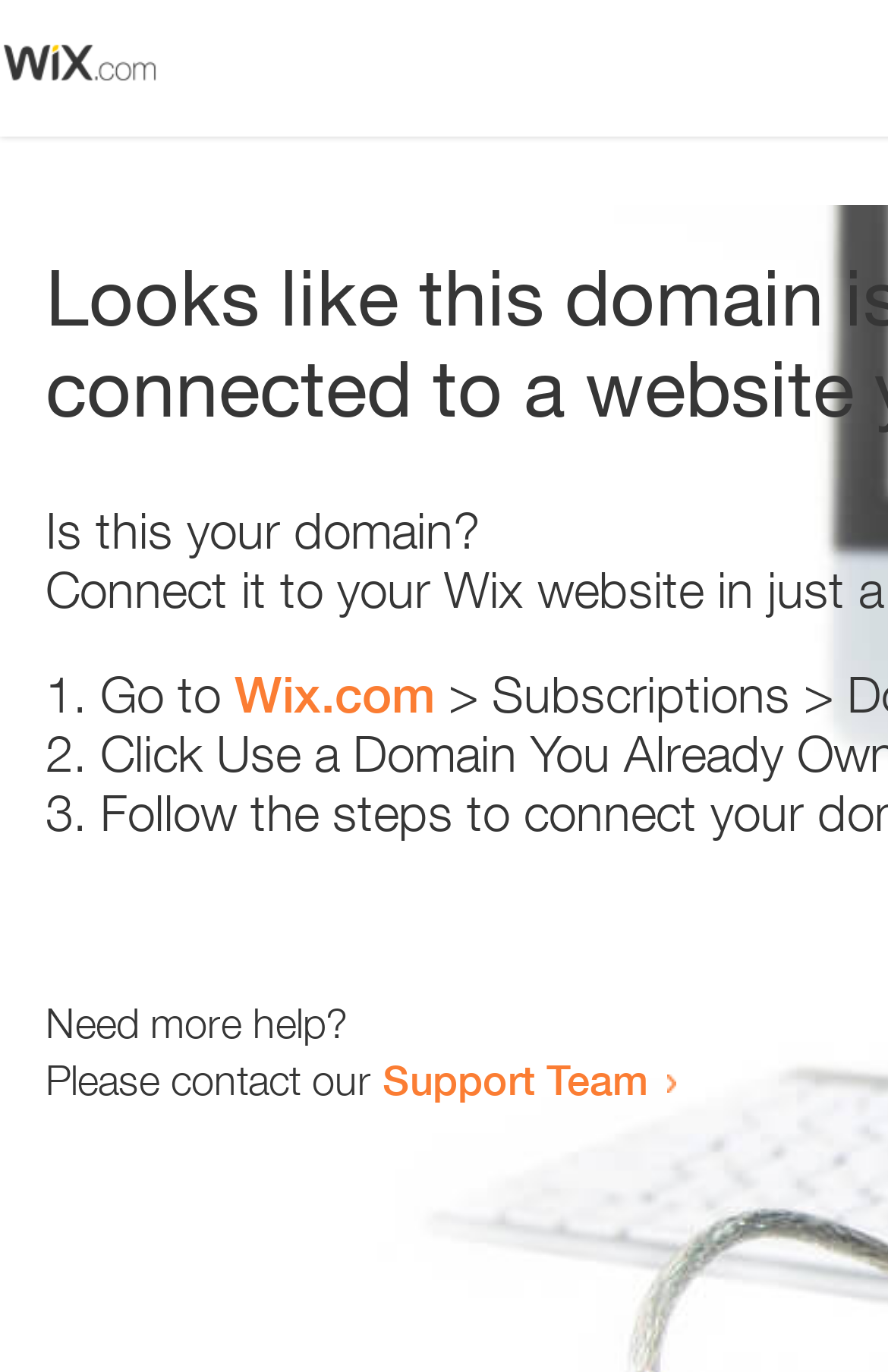What is the link below 'Go to'?
By examining the image, provide a one-word or phrase answer.

Wix.com